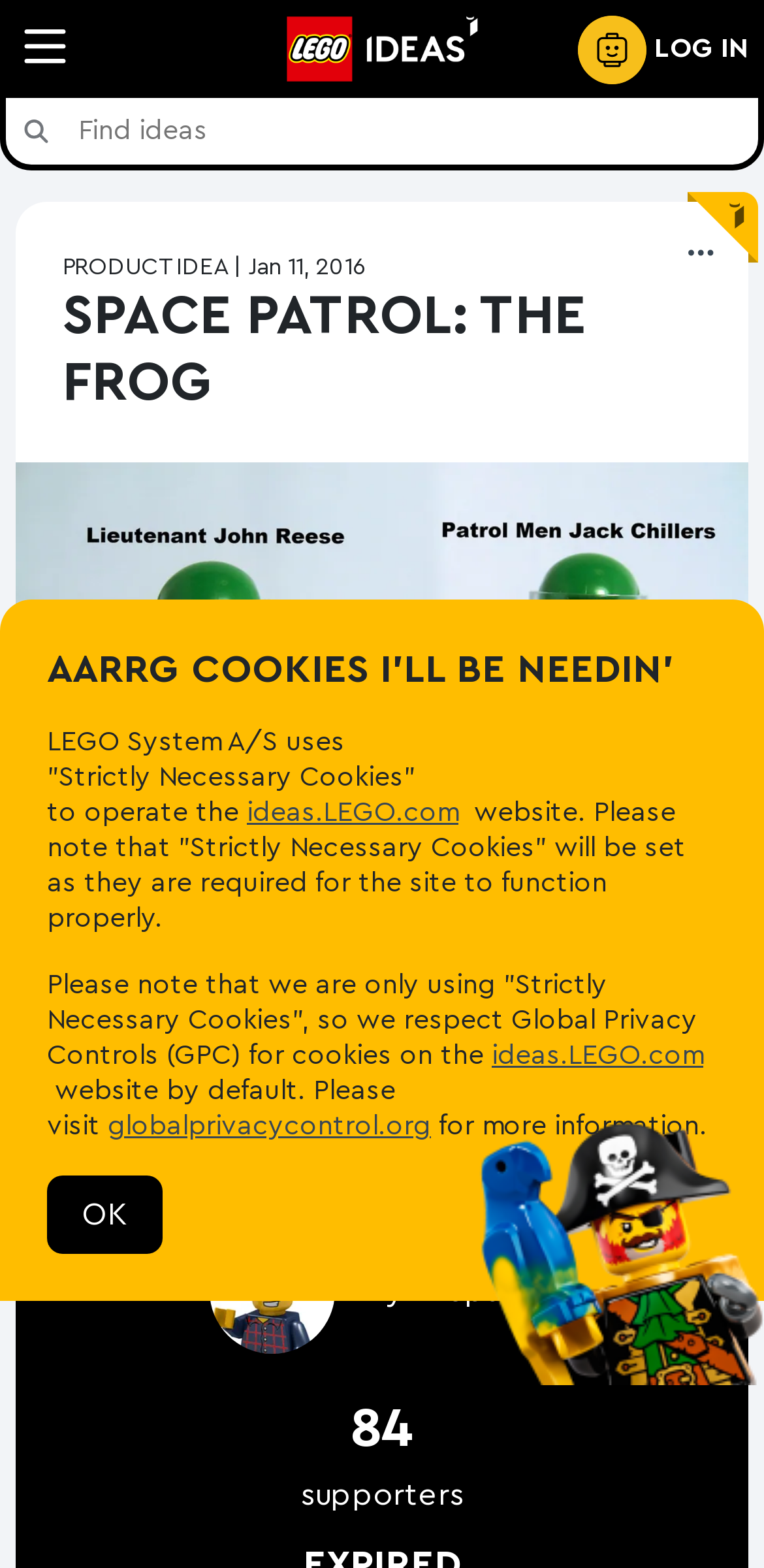Please find the bounding box for the UI element described by: "aria-label="Search Field" name="query" placeholder="Find ideas"".

[0.082, 0.063, 0.992, 0.105]